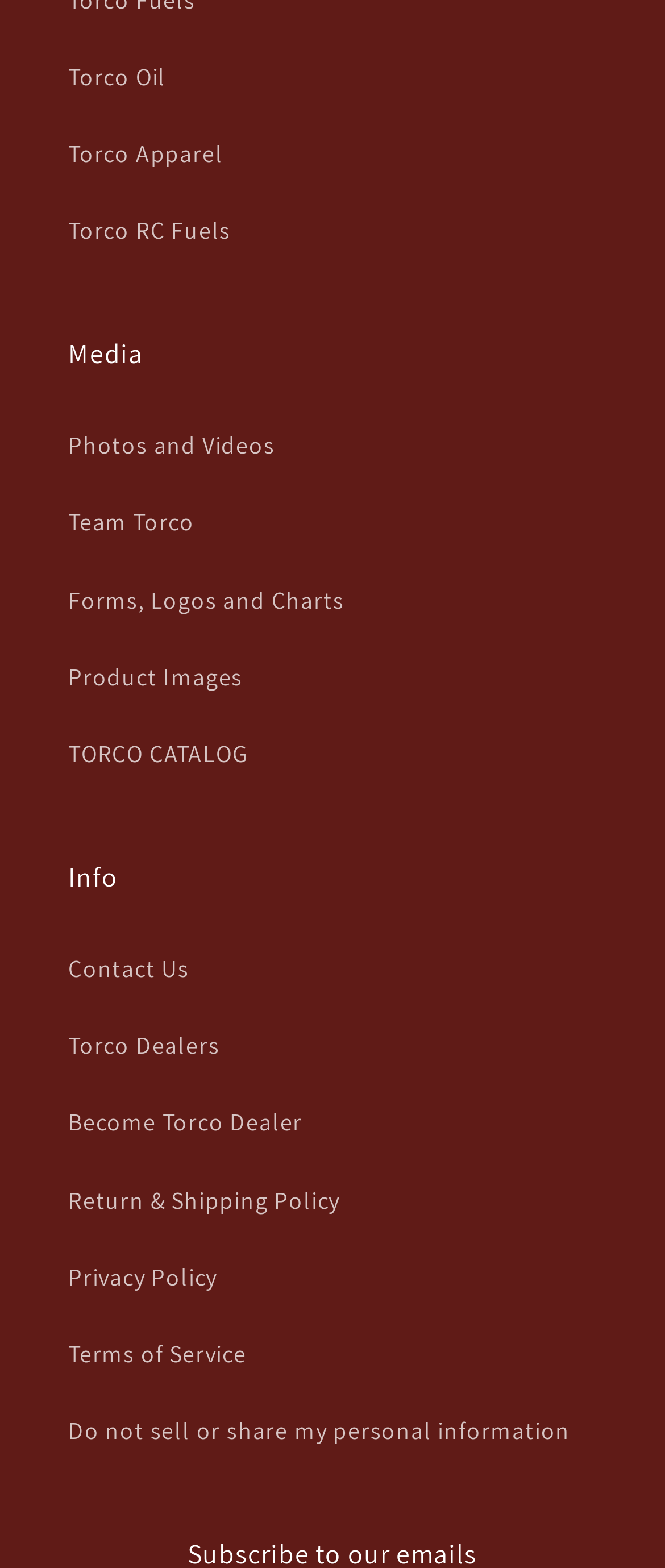Predict the bounding box of the UI element that fits this description: "Terms of Service".

[0.103, 0.839, 0.897, 0.889]